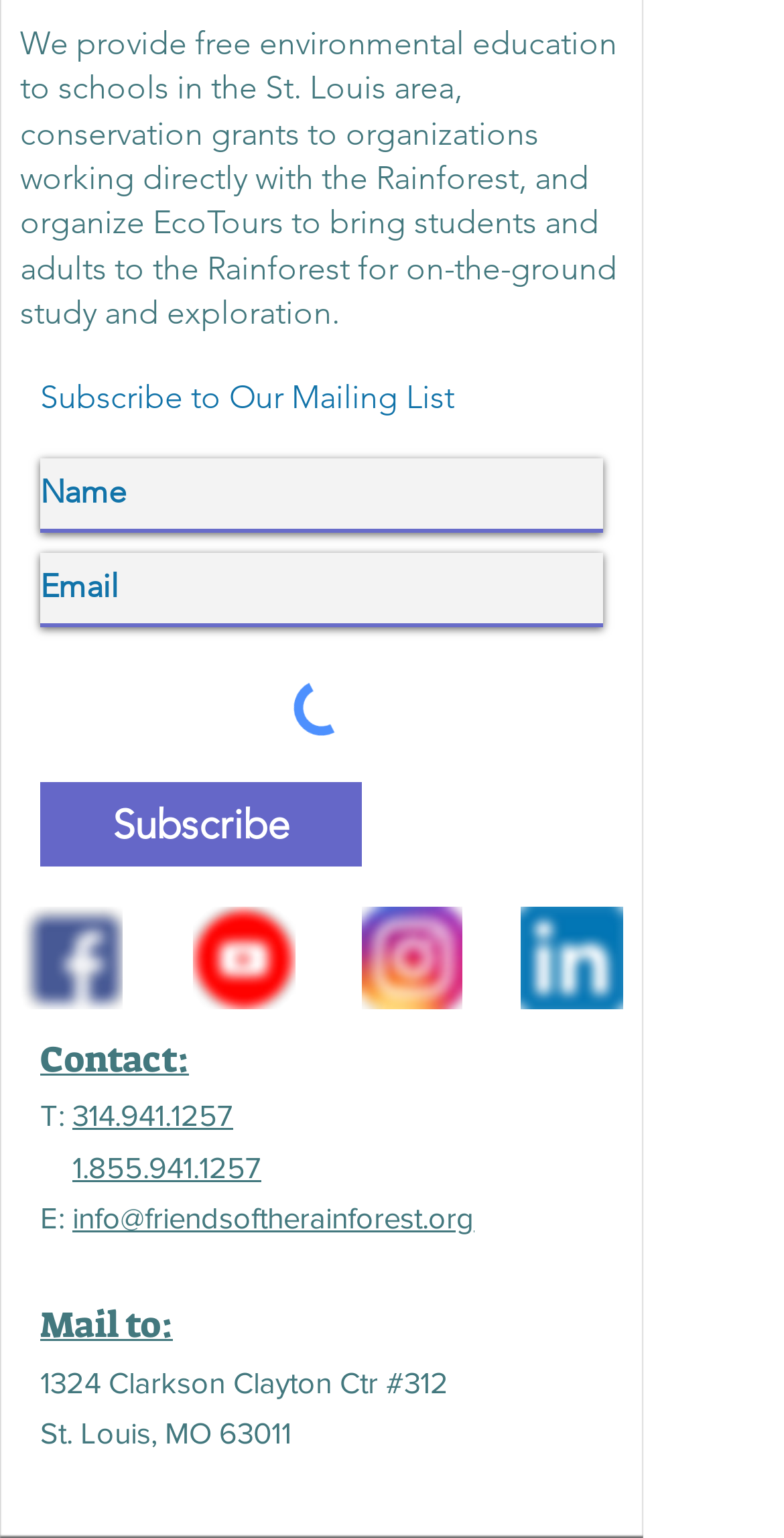Locate the bounding box coordinates for the element described below: "Subscribe". The coordinates must be four float values between 0 and 1, formatted as [left, top, right, bottom].

[0.051, 0.508, 0.462, 0.563]